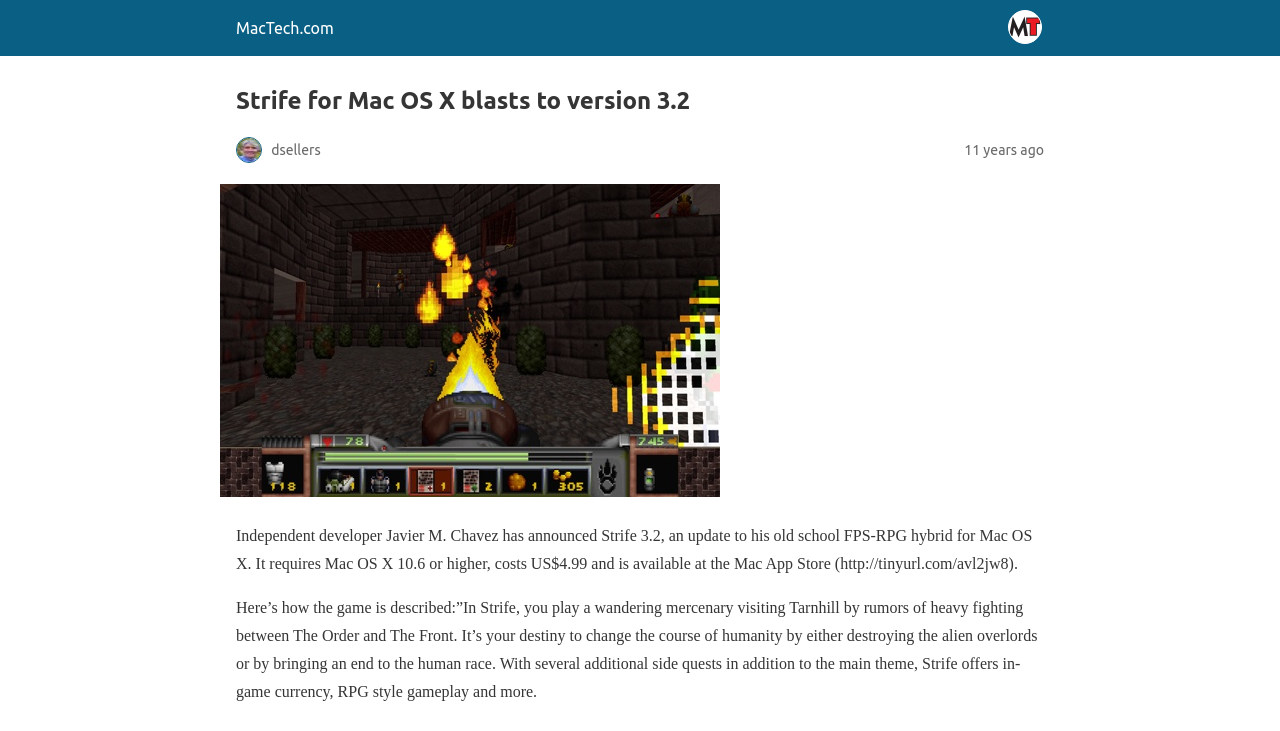What is the purpose of the image 'Strife.jpg'?
Answer with a single word or short phrase according to what you see in the image.

To illustrate the game